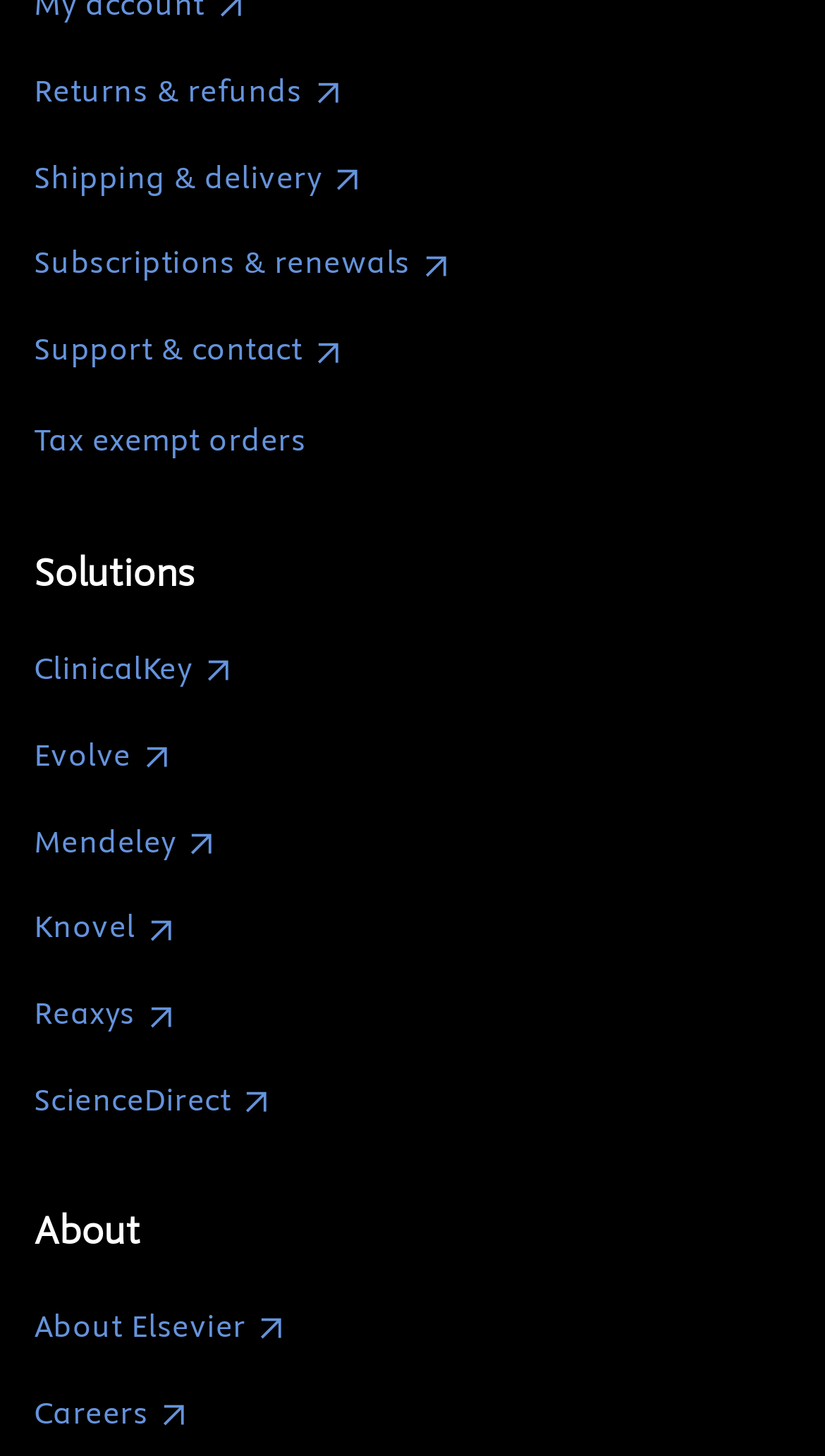Using the webpage screenshot, find the UI element described by Careers(opens in new tab/window). Provide the bounding box coordinates in the format (top-left x, top-left y, bottom-right x, bottom-right y), ensuring all values are floating point numbers between 0 and 1.

[0.041, 0.955, 0.349, 0.986]